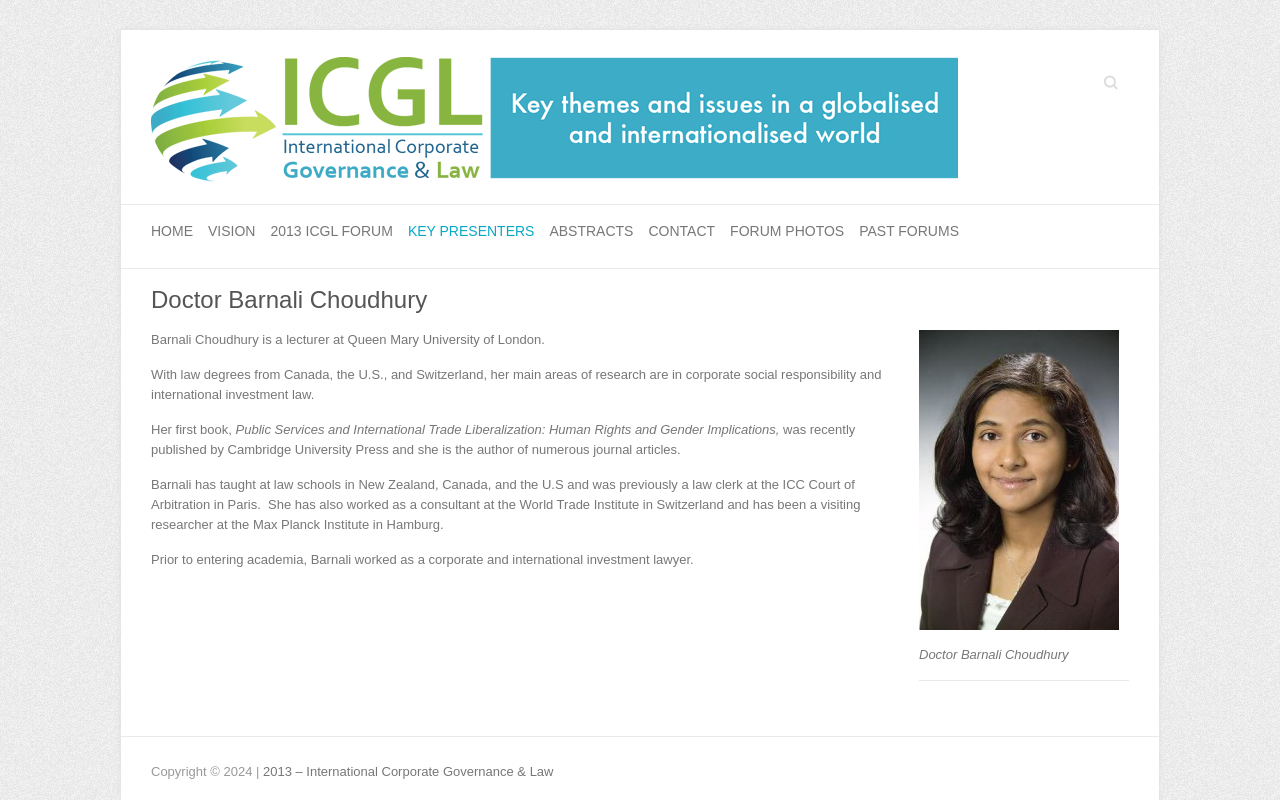What is the topic of Barnali's research?
Give a detailed response to the question by analyzing the screenshot.

I found the answer by reading the static text 'With law degrees from Canada, the U.S., and Switzerland, her main areas of research are in corporate social responsibility and international investment law.' which explicitly states the topic of Barnali's research.